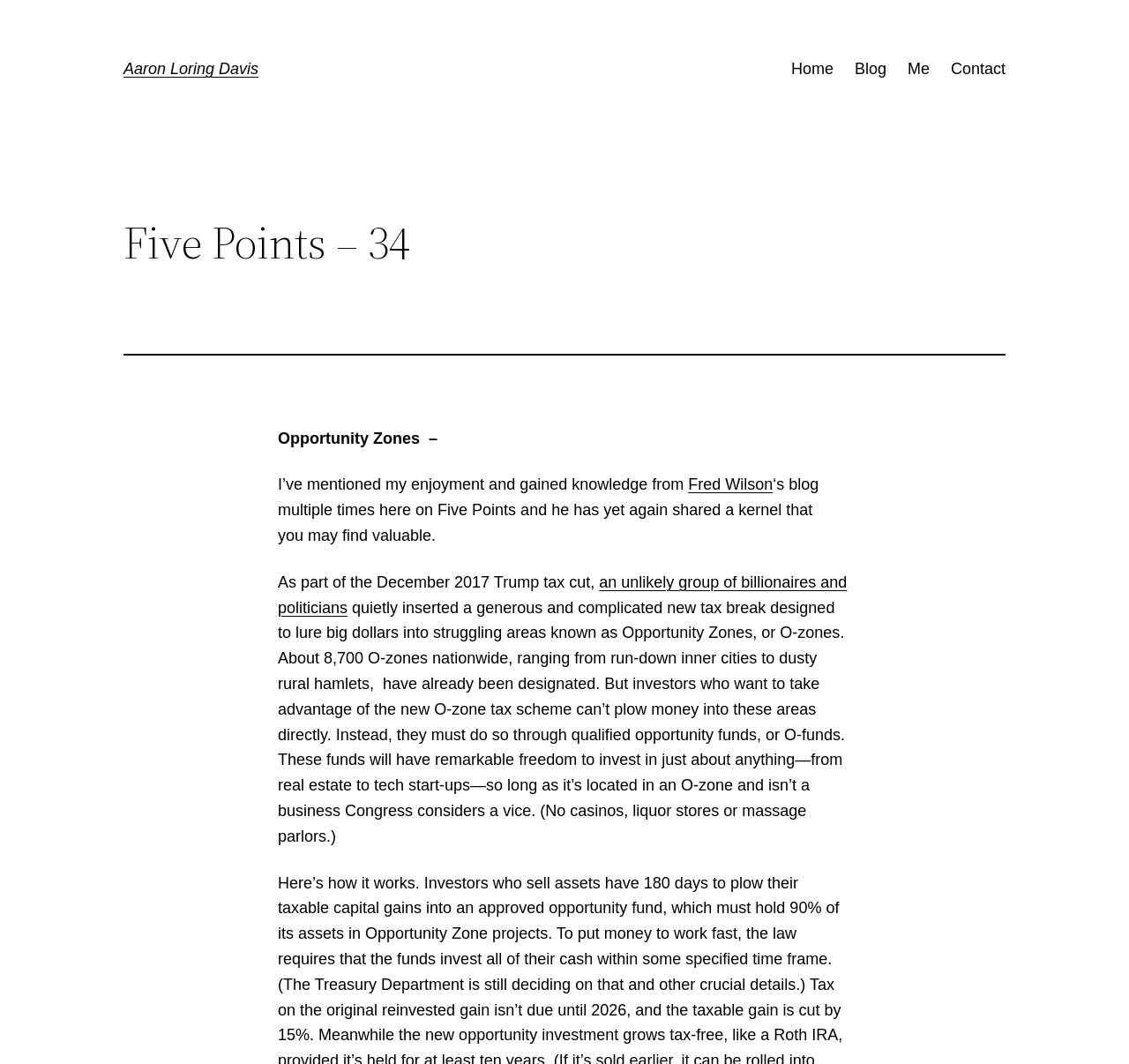Who is mentioned as sharing a valuable kernel?
Answer the question with detailed information derived from the image.

The answer can be found by reading the StaticText elements, which mention 'Fred Wilson' as someone who has shared a valuable kernel.